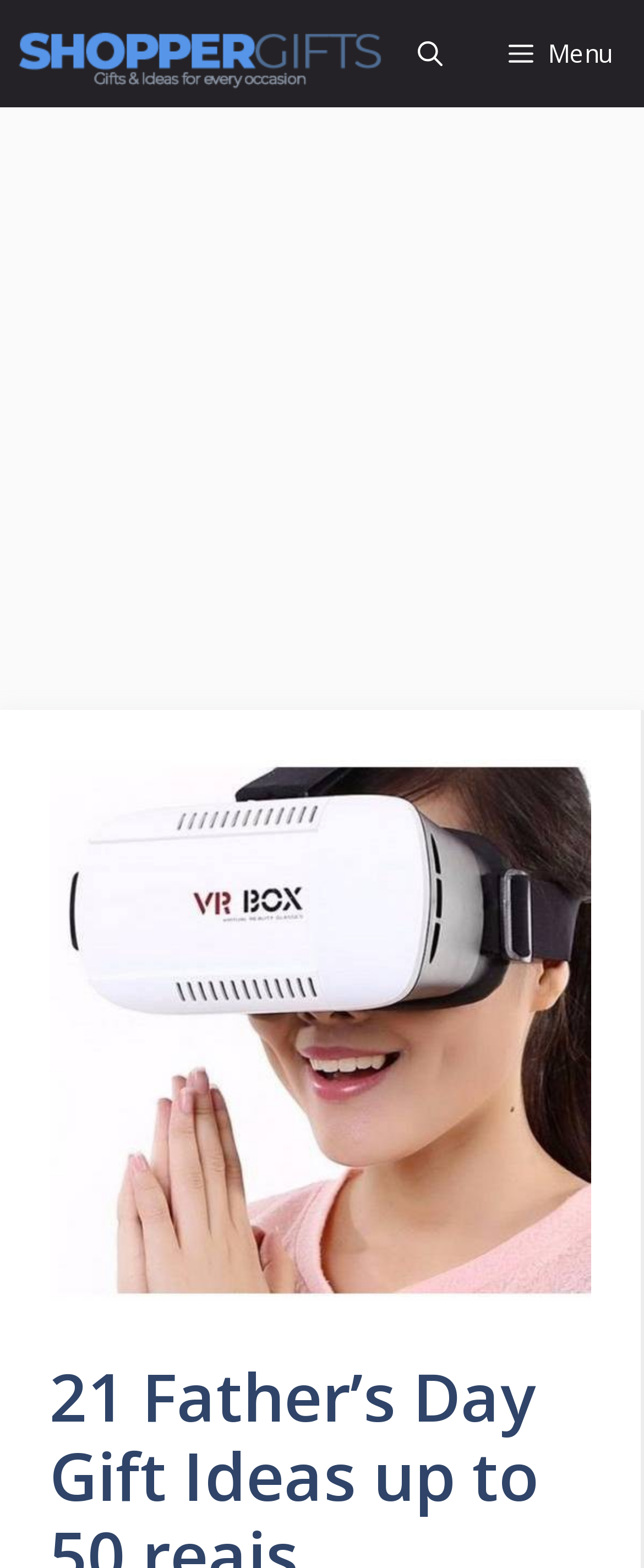What is the primary navigation menu?
Please give a detailed answer to the question using the information shown in the image.

The primary navigation menu is located at the top of the webpage, indicated by the 'Primary' label, and it contains links to other sections of the website.